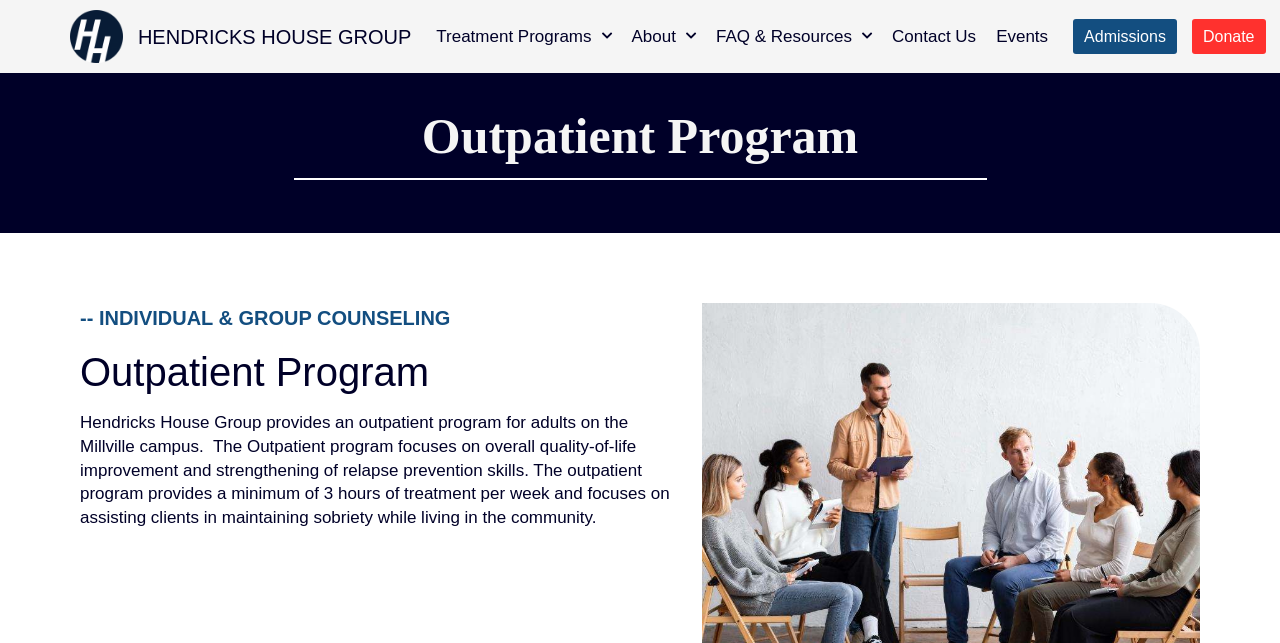What is the focus of the Outpatient program?
Please provide a single word or phrase in response based on the screenshot.

quality-of-life improvement